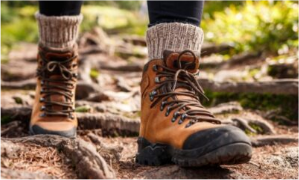Respond to the following question with a brief word or phrase:
What activity is the boot ideal for?

Hiking and trekking